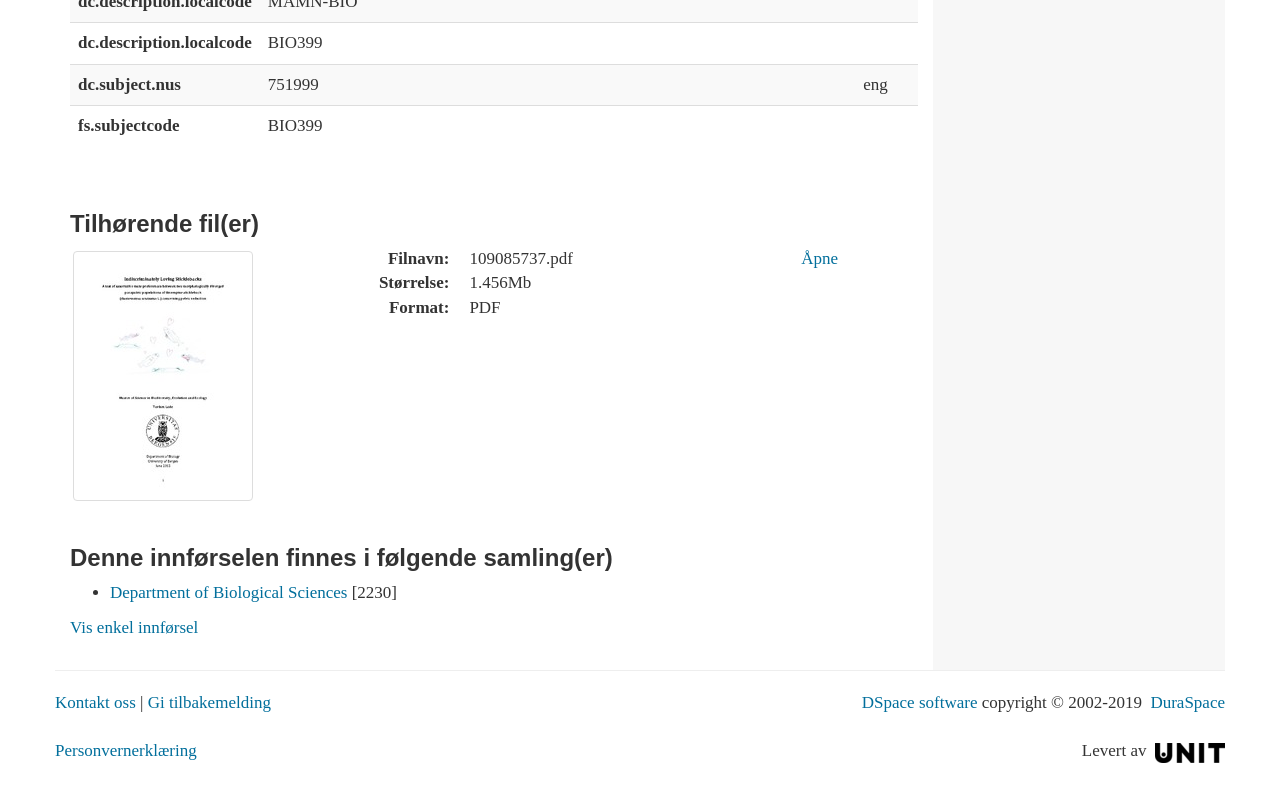Pinpoint the bounding box coordinates of the element that must be clicked to accomplish the following instruction: "View a single entry". The coordinates should be in the format of four float numbers between 0 and 1, i.e., [left, top, right, bottom].

[0.055, 0.774, 0.155, 0.798]